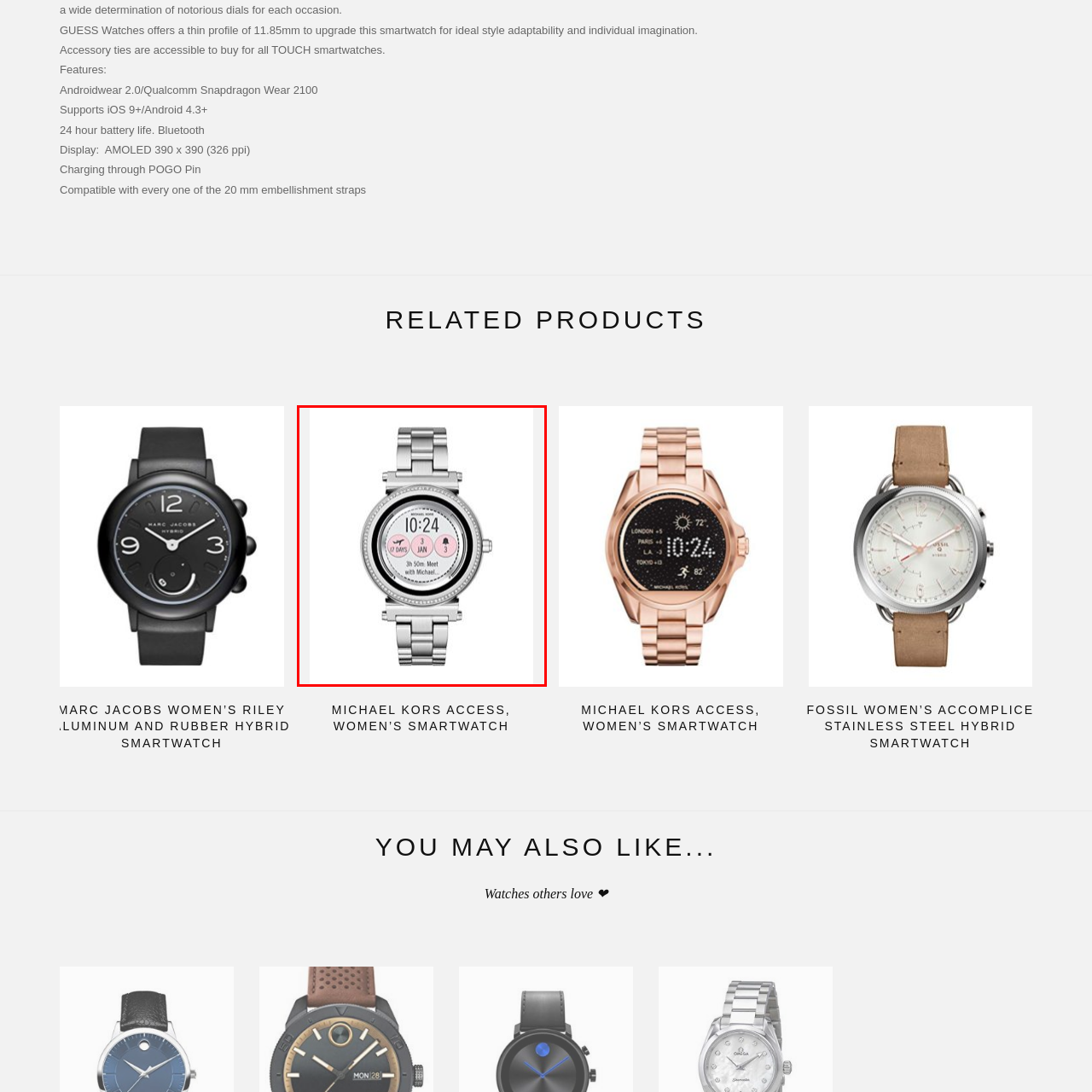Examine the image highlighted by the red boundary, What is the shape of the smartwatch face? Provide your answer in a single word or phrase.

Round